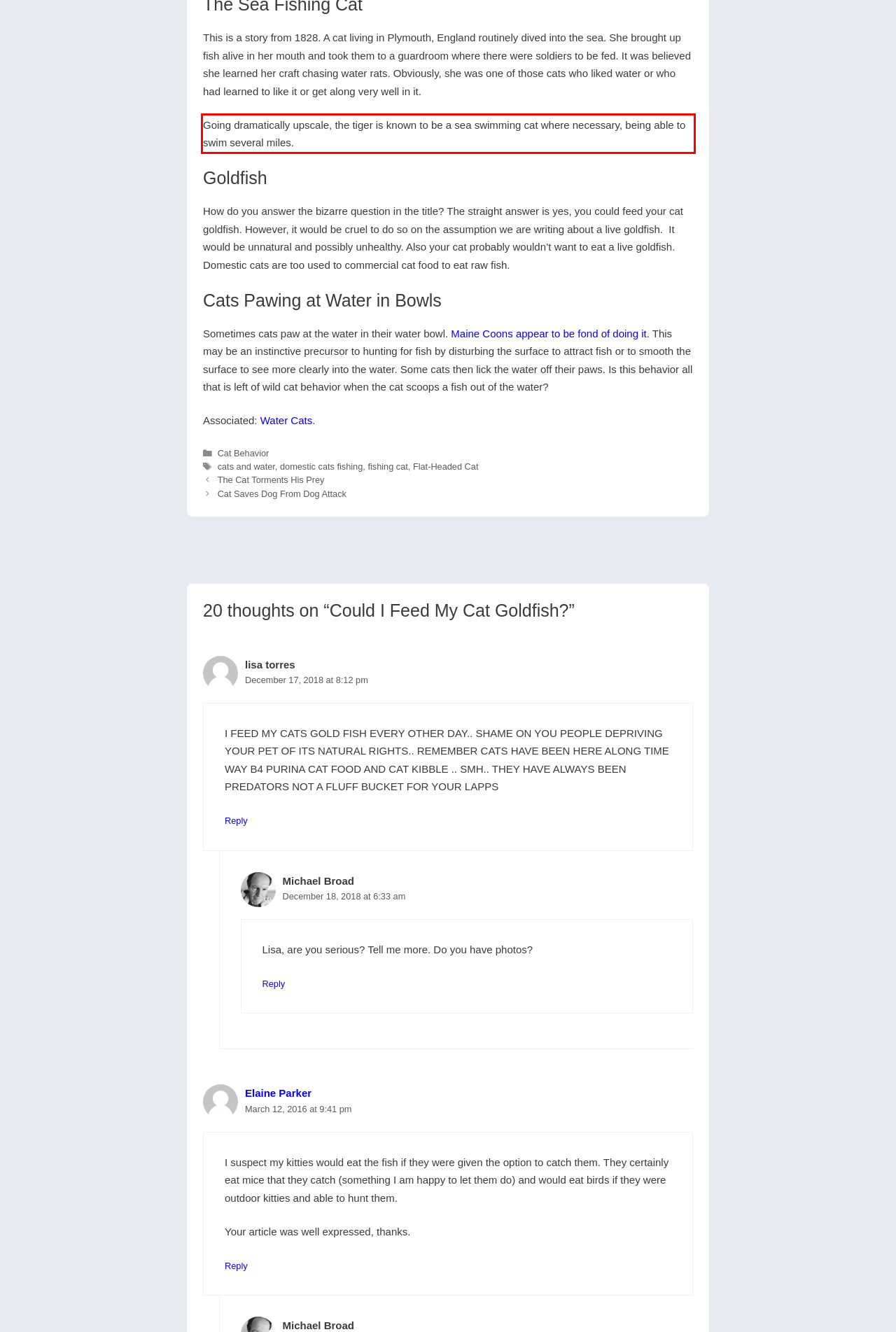You have a screenshot with a red rectangle around a UI element. Recognize and extract the text within this red bounding box using OCR.

Going dramatically upscale, the tiger is known to be a sea swimming cat where necessary, being able to swim several miles.